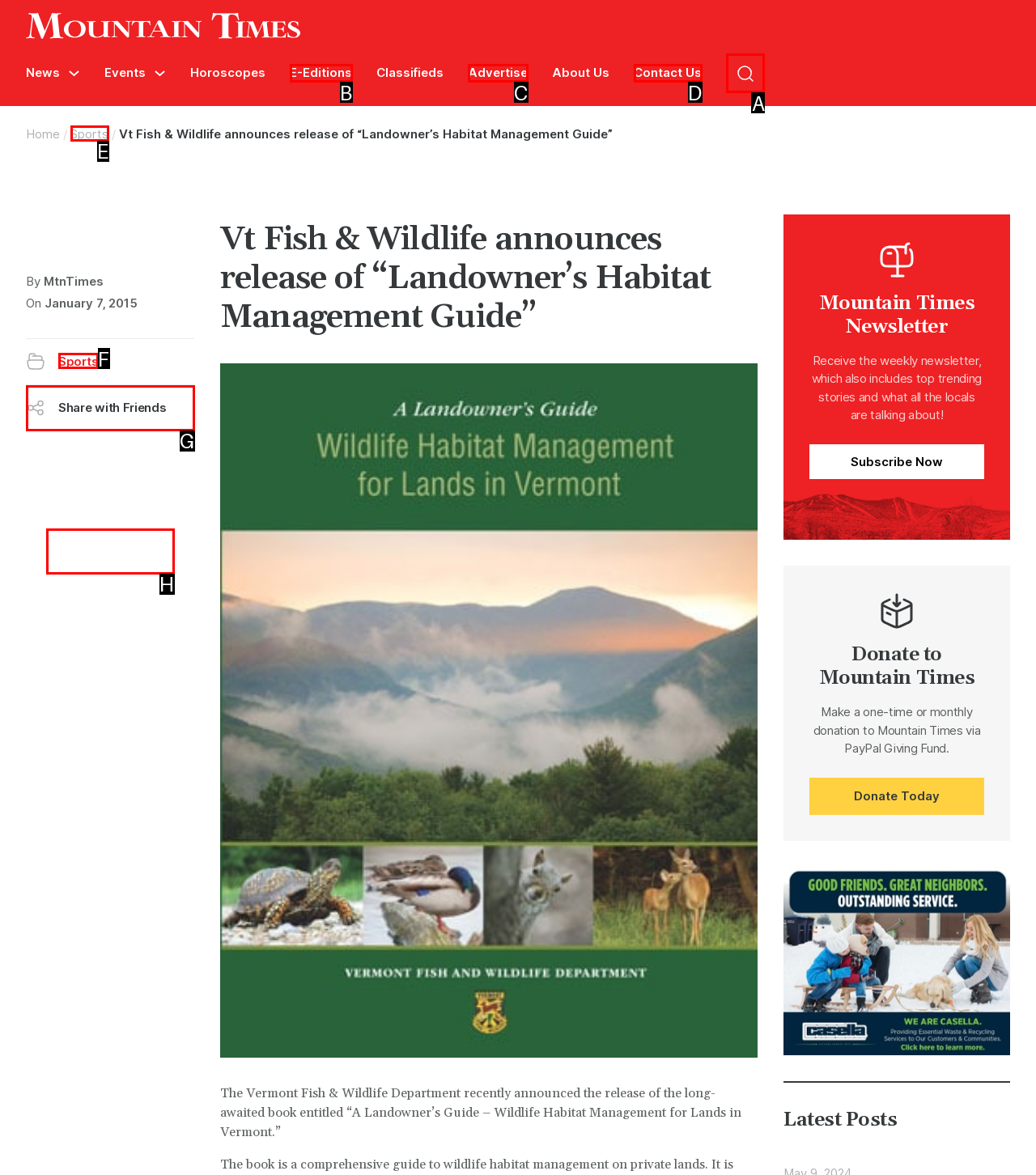From the given options, indicate the letter that corresponds to the action needed to complete this task: Open search. Respond with only the letter.

A